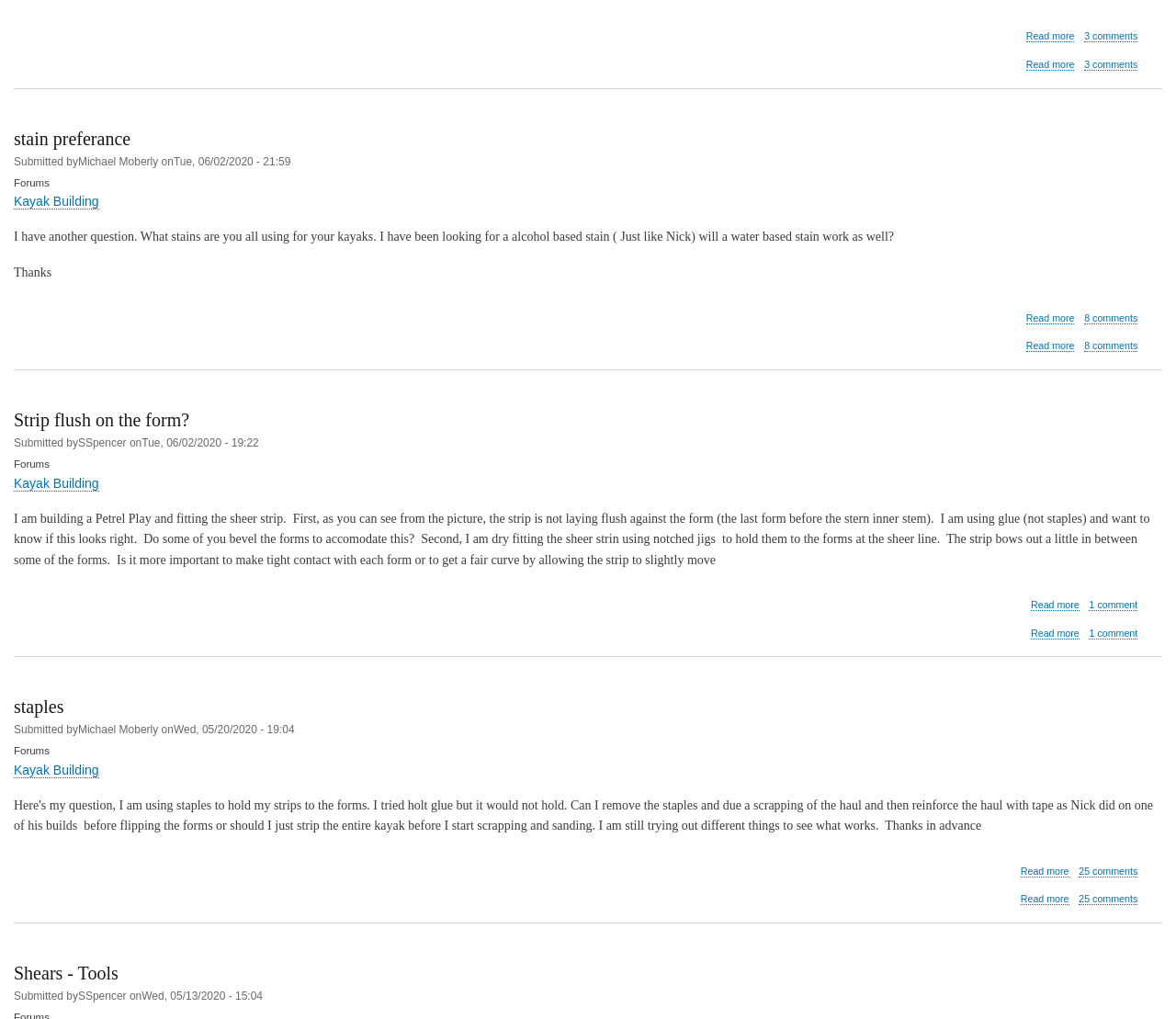Could you find the bounding box coordinates of the clickable area to complete this instruction: "Read more about stain preferance"?

[0.872, 0.306, 0.914, 0.318]